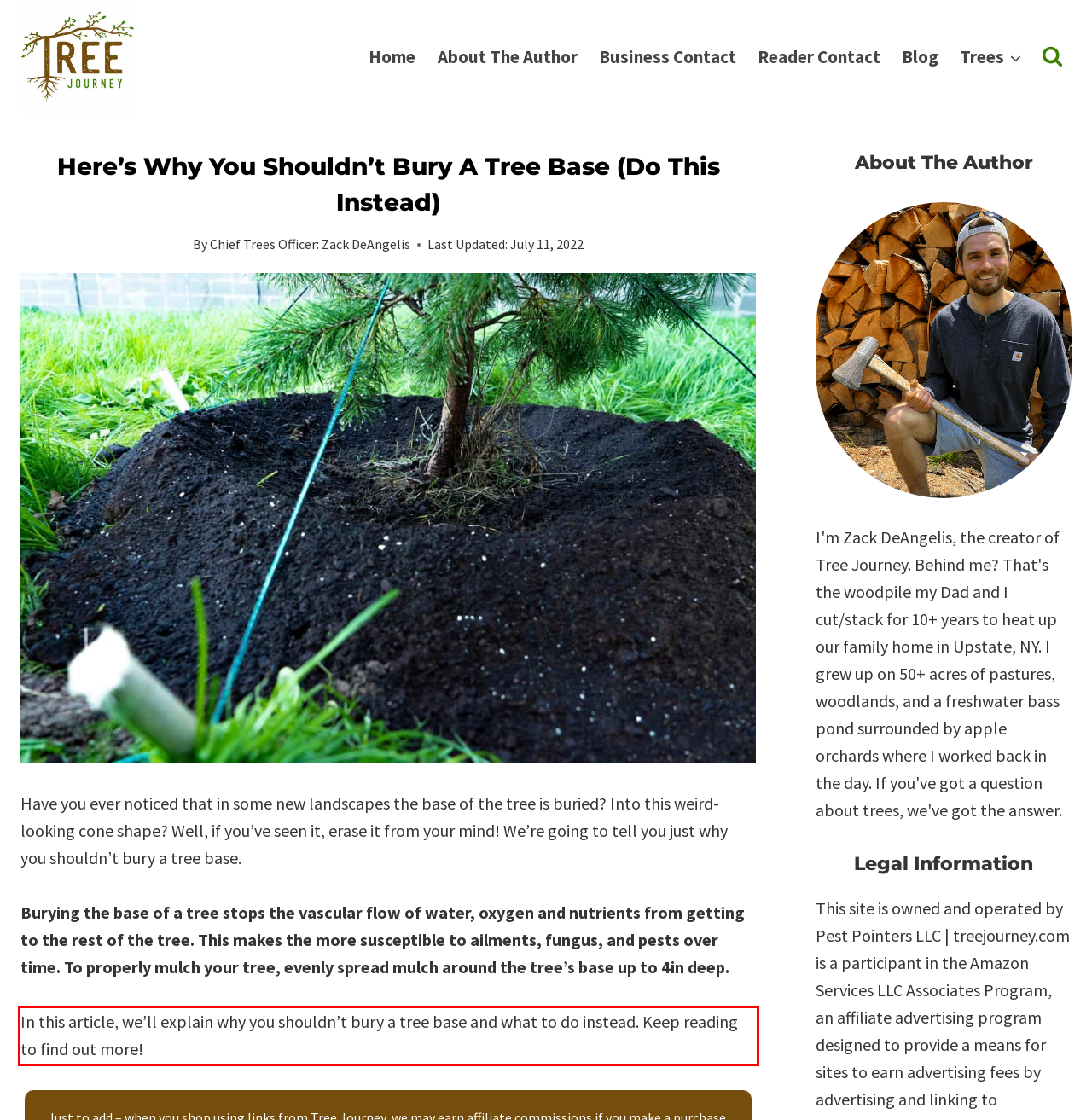Analyze the screenshot of the webpage that features a red bounding box and recognize the text content enclosed within this red bounding box.

In this article, we’ll explain why you shouldn’t bury a tree base and what to do instead. Keep reading to find out more!